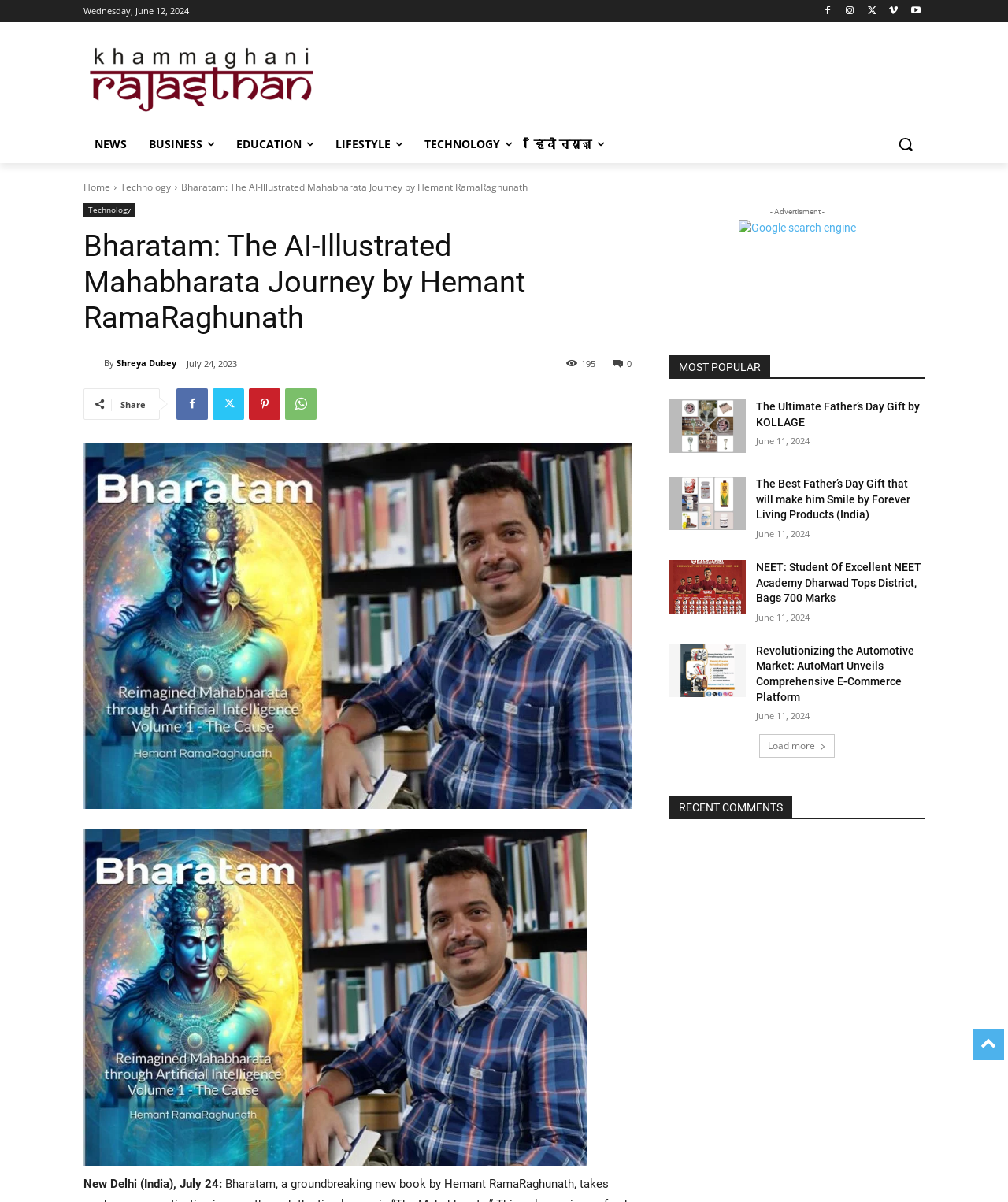Please examine the image and answer the question with a detailed explanation:
What is the date today?

I found the date today by looking at the top of the webpage, where it says 'Wednesday, June 12, 2024'.